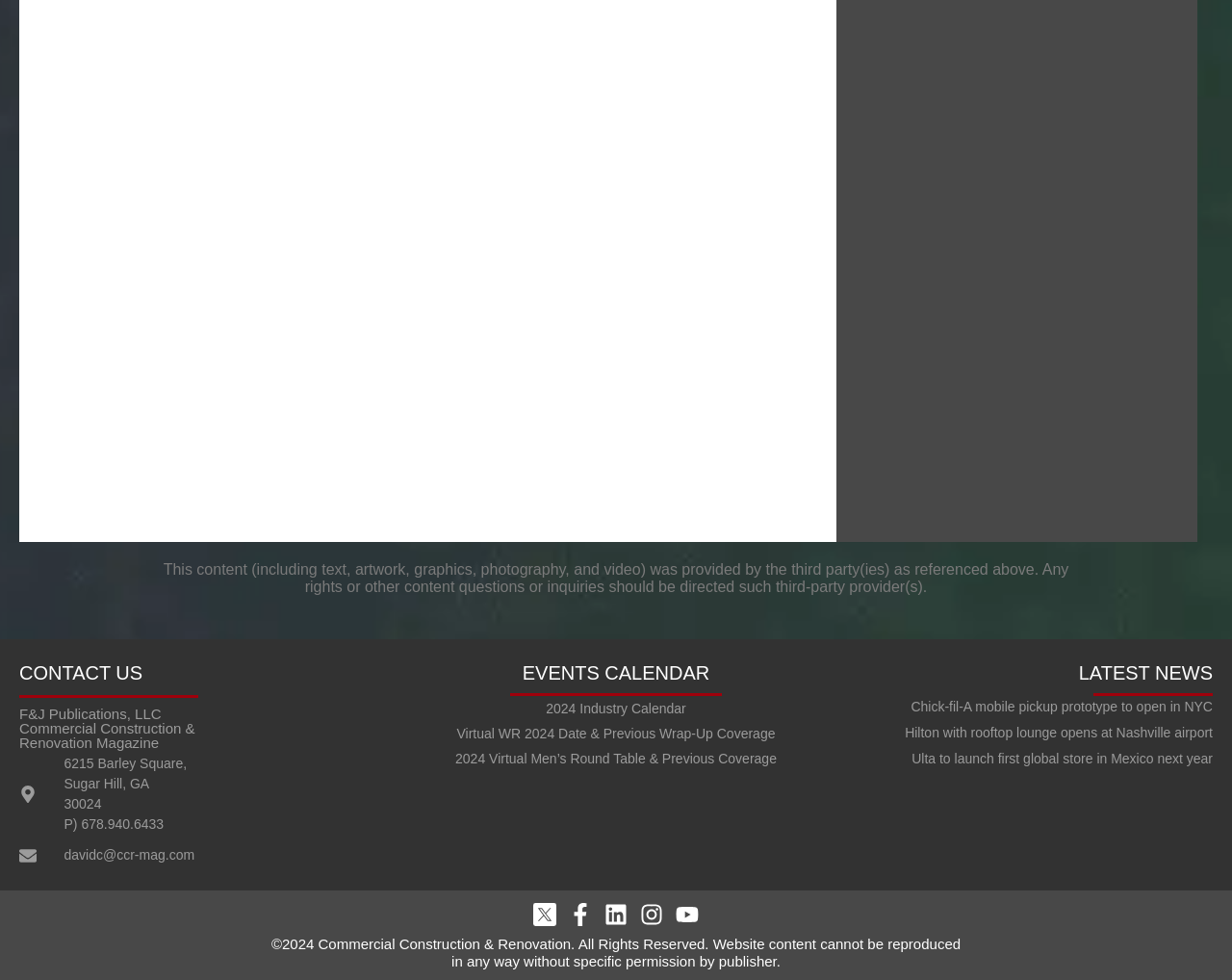Utilize the information from the image to answer the question in detail:
What is the address of the publication?

The address can be found in the static text elements located below the company name, which provide the street address, city, state, and zip code.